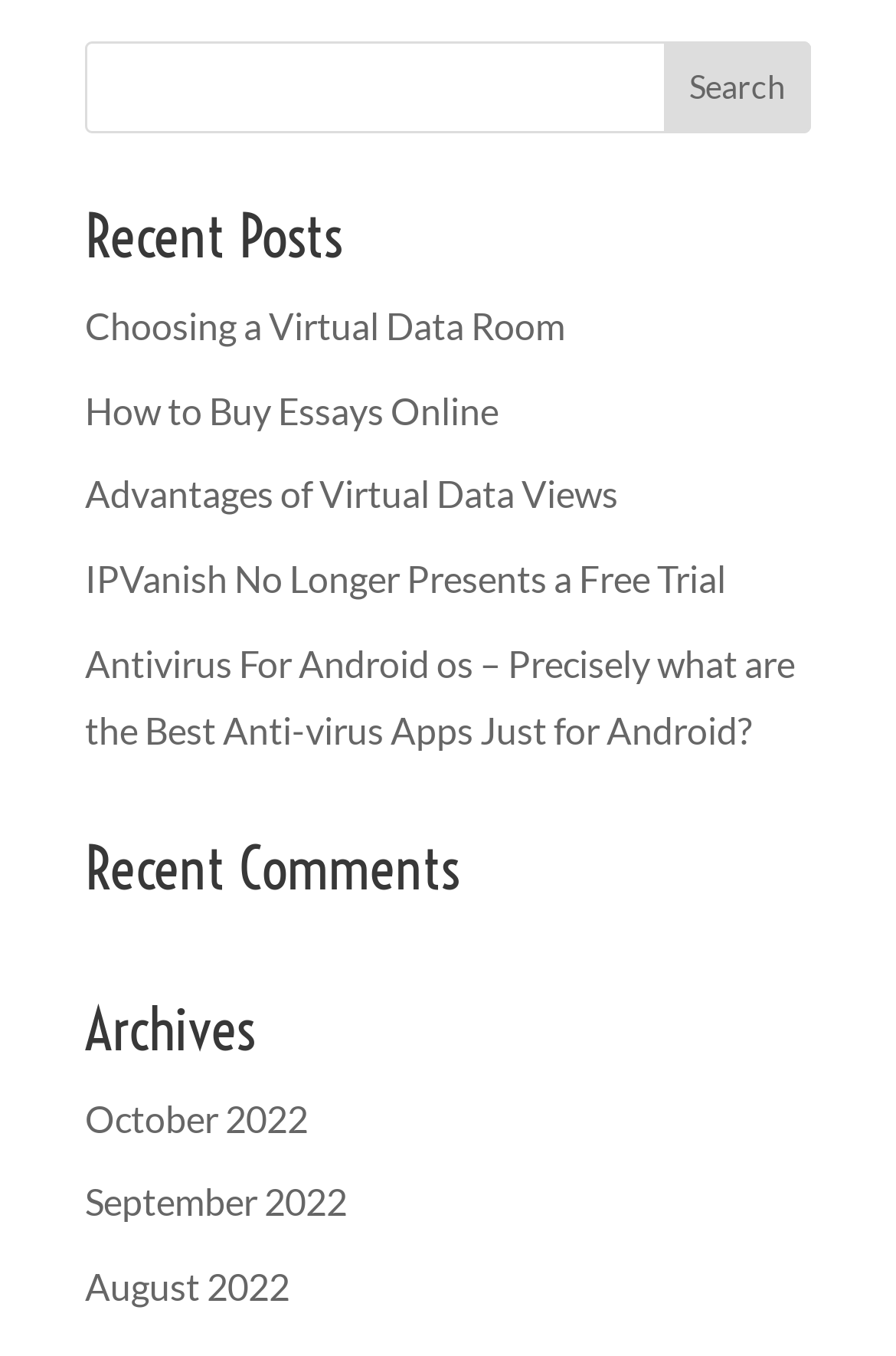What is the common theme among the links under 'Recent Posts'?
Provide a fully detailed and comprehensive answer to the question.

The links under 'Recent Posts' have titles that relate to technology and education, such as 'Advantages of Virtual Data Views' and 'Antivirus For Android os'. This suggests that the website is focused on topics related to technology and education.